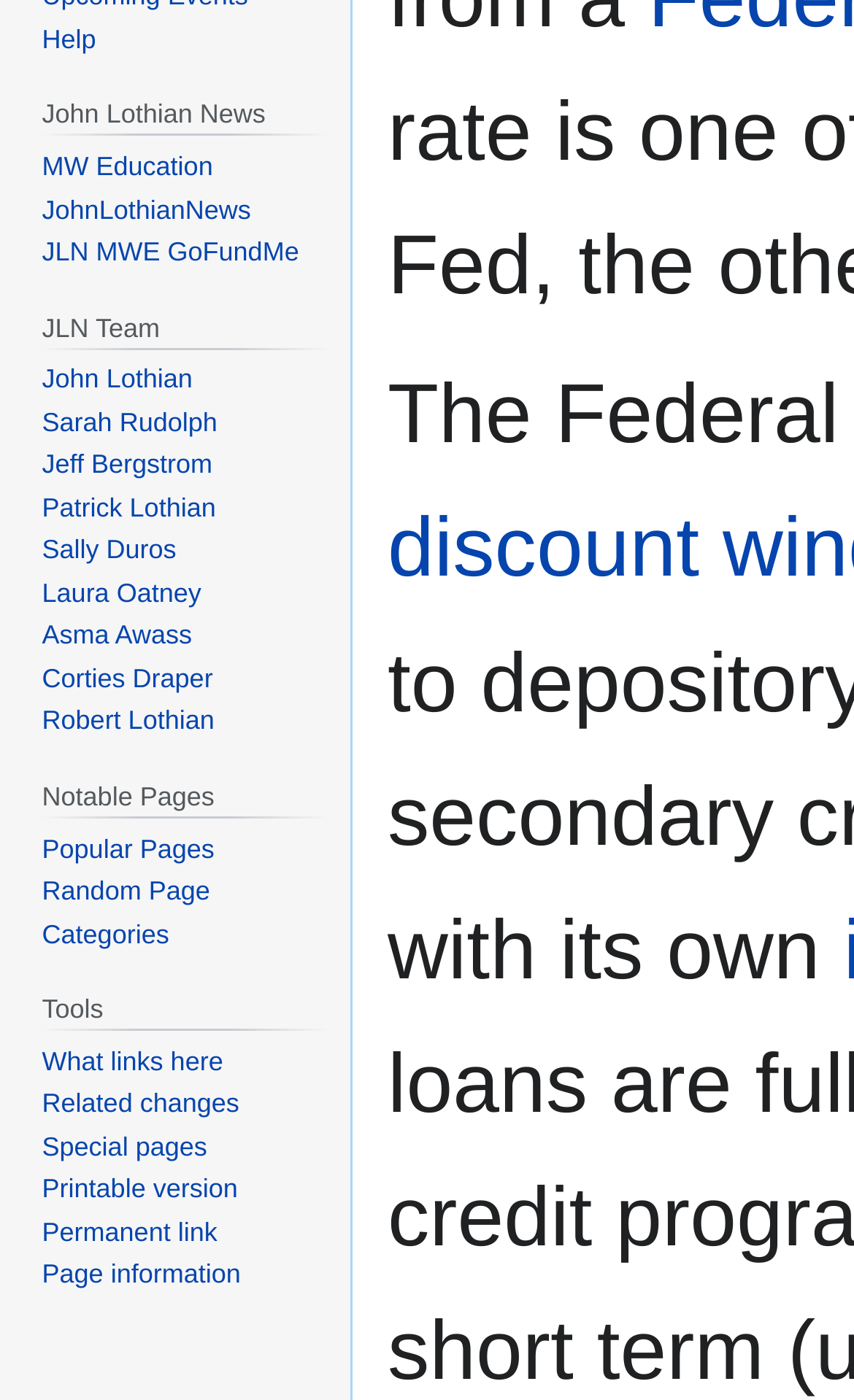Identify the bounding box coordinates for the UI element described as: "What links here".

[0.049, 0.747, 0.261, 0.769]